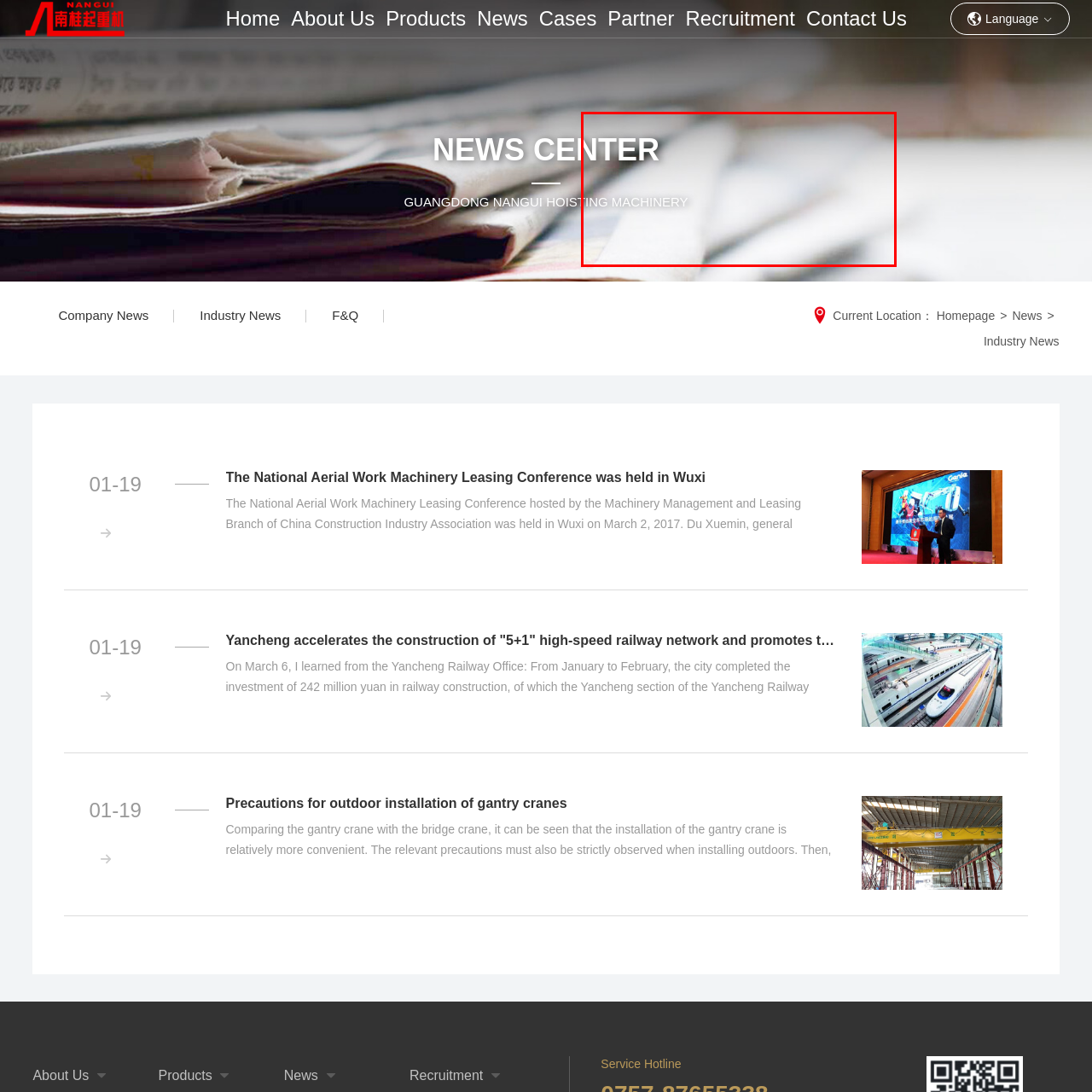Describe in detail the elements and actions shown in the image within the red-bordered area.

The image features a blurred background that hints at industrial machinery, with the title "NEWS CENTER" prominently displayed above the text "GUANGDONG NANGUI HOISTING MACHINERY." This composition suggests a focus on the company's updates and industry news, reflecting the ongoing developments and innovations within Nangui Hoisting Machinery. The design combines clarity in messaging with a subtle artistic background, emphasizing the organization’s commitment to keeping stakeholders informed about the latest trends and insights in the hoisting machinery sector.